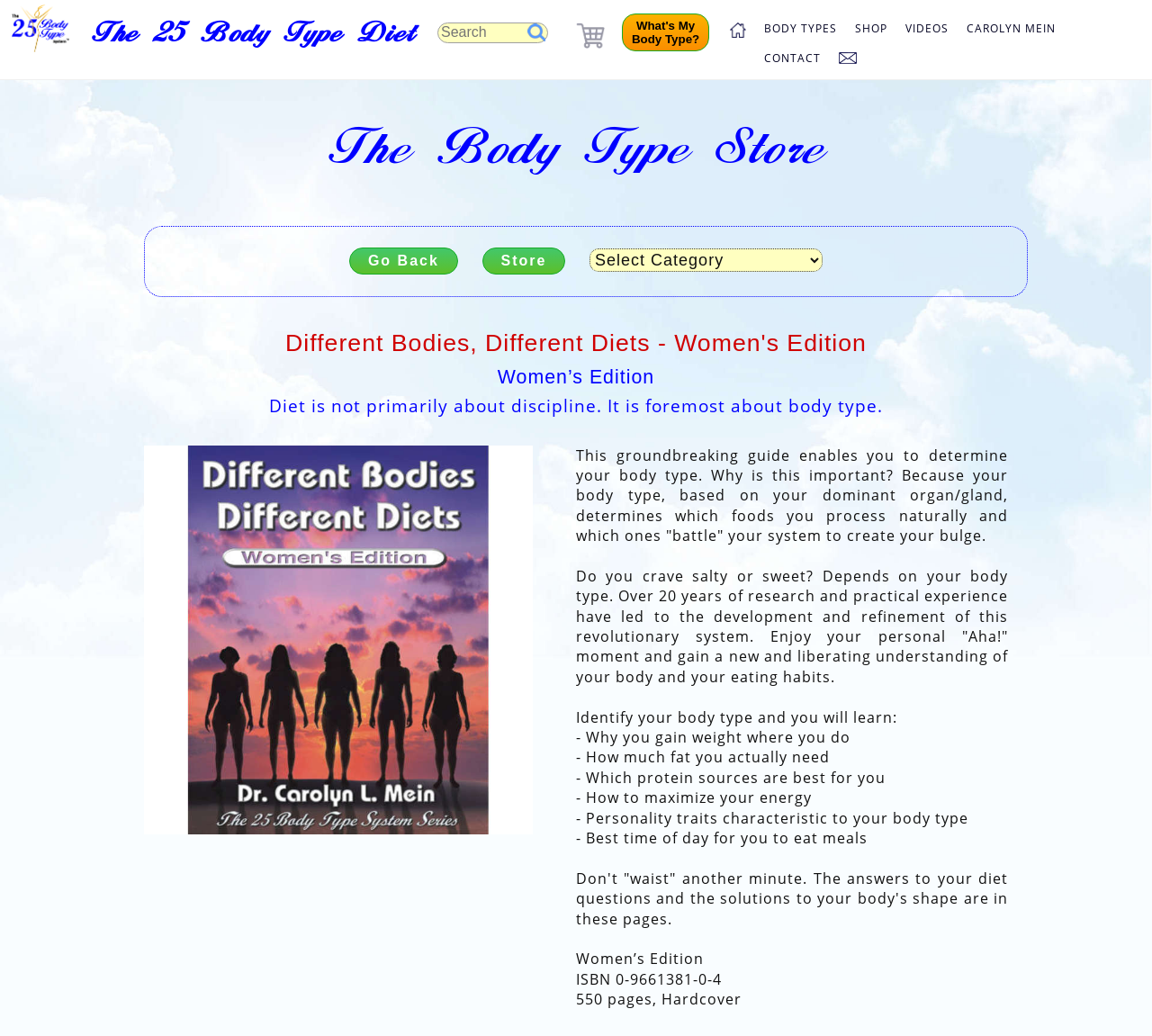What is the purpose of this website?
Using the visual information, answer the question in a single word or phrase.

To determine body type and diet